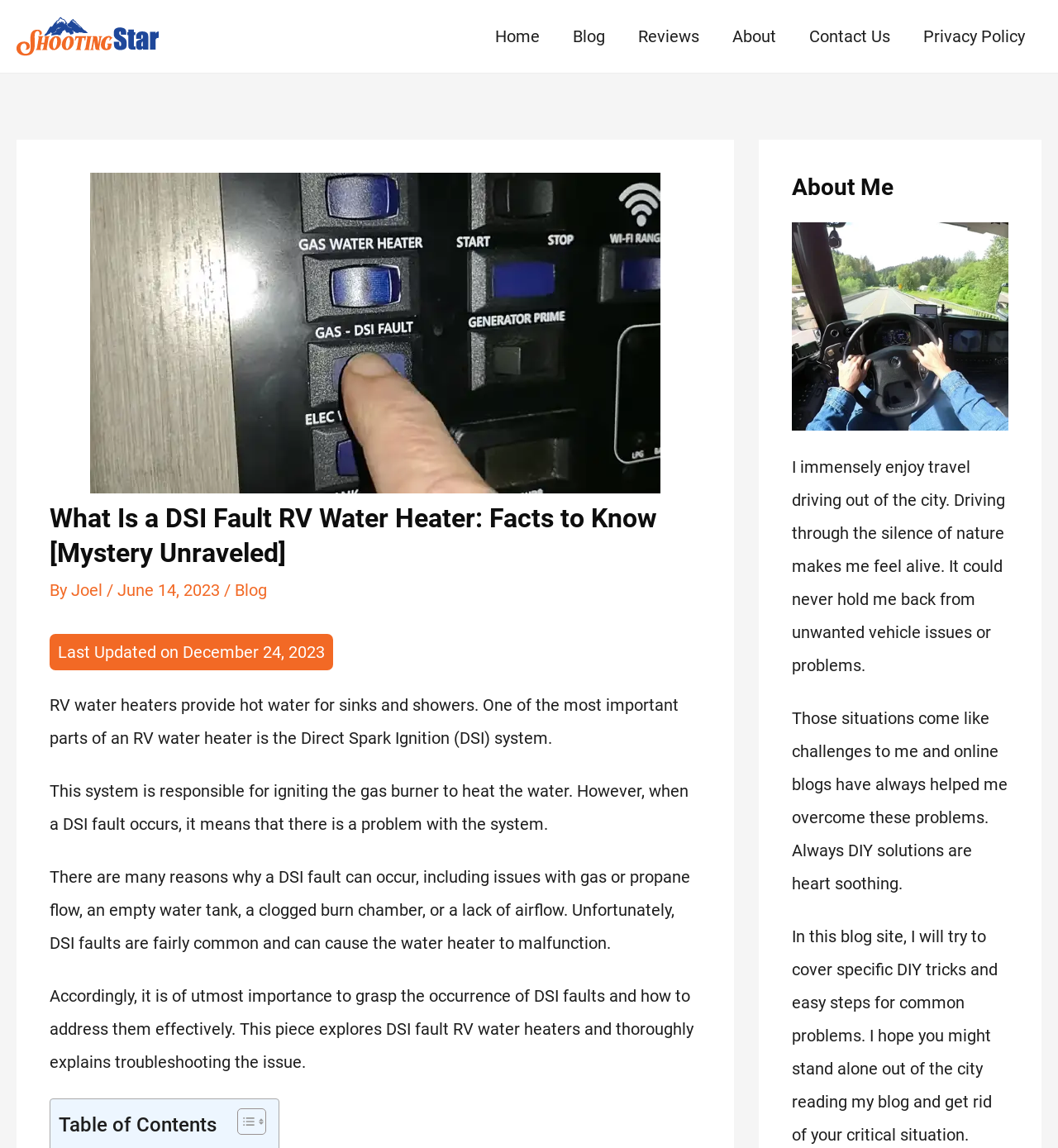Please specify the bounding box coordinates of the region to click in order to perform the following instruction: "Click the 'Blog' link".

[0.526, 0.0, 0.588, 0.063]